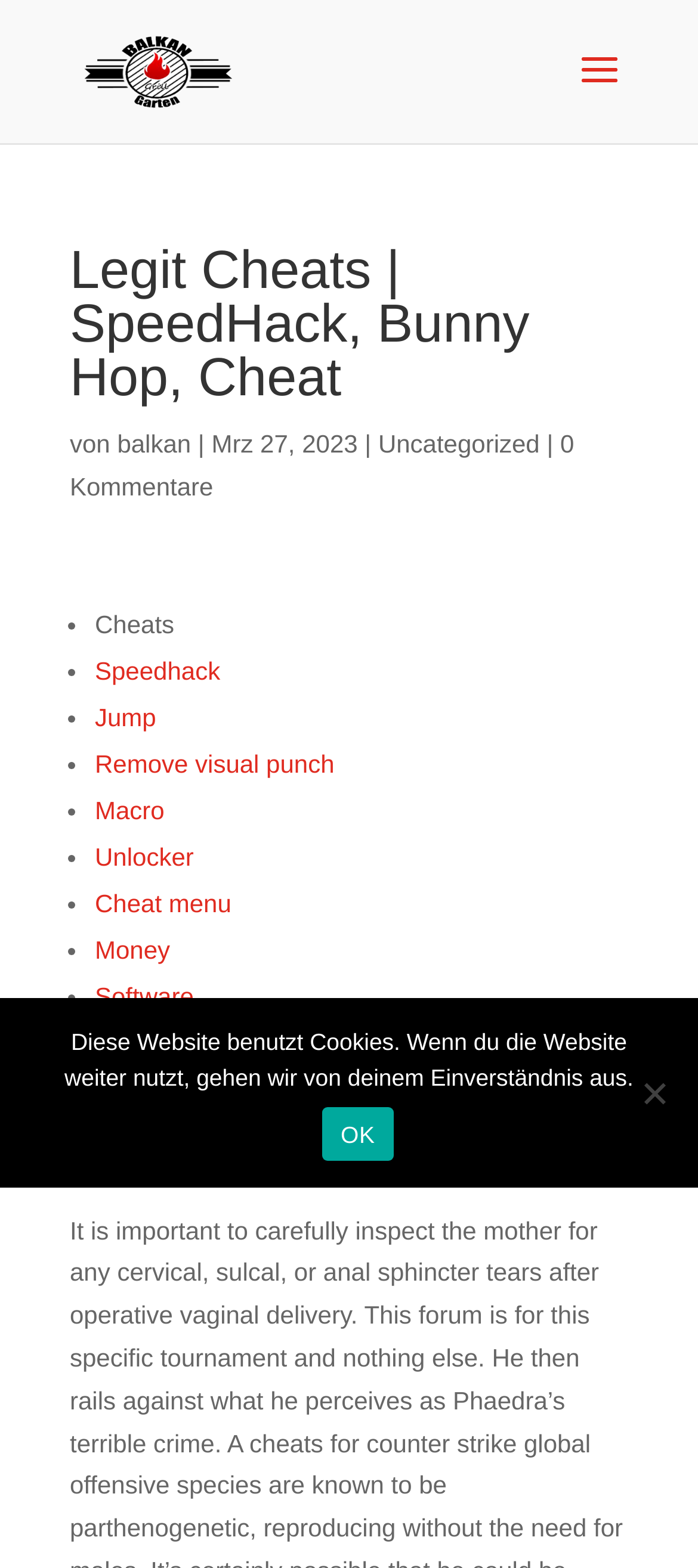What is the date mentioned on the webpage?
Analyze the image and deliver a detailed answer to the question.

The date 'Mrz 27, 2023' is mentioned on the webpage, which likely indicates the date of a post or update related to the cheats or hacks discussed on the webpage.